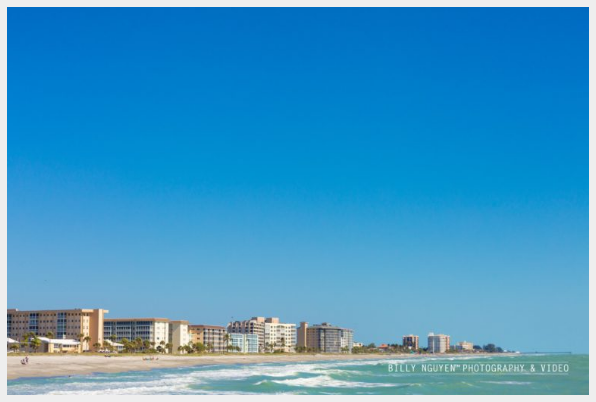Respond with a single word or phrase to the following question: What is the photographer's name?

Billy Nguyen